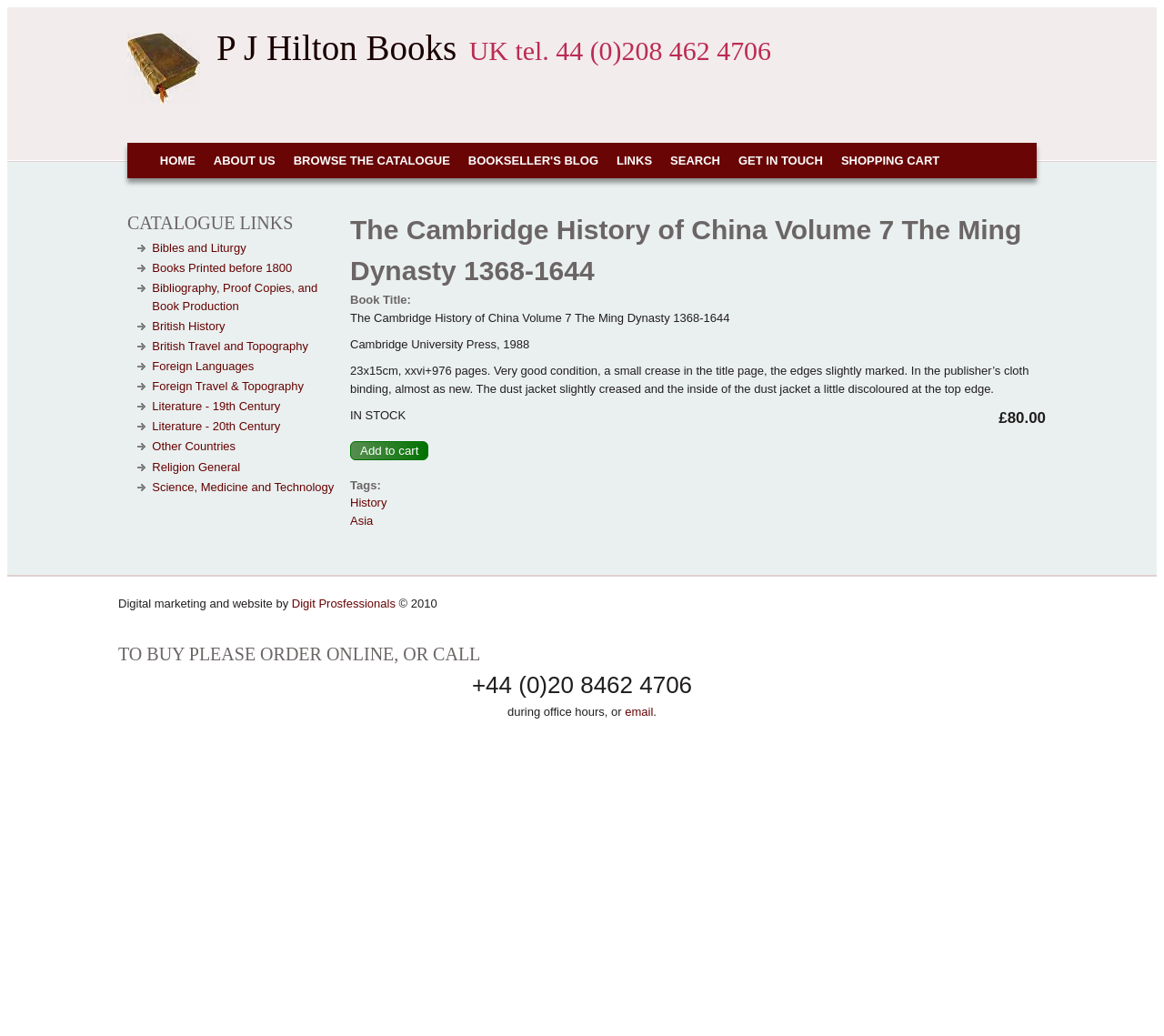Based on the image, please elaborate on the answer to the following question:
How much does the book cost?

I found the price of the book by looking at the StaticText element with the text '£80.00' which is located near the 'Add to cart' button, indicating that it is the price of the book.